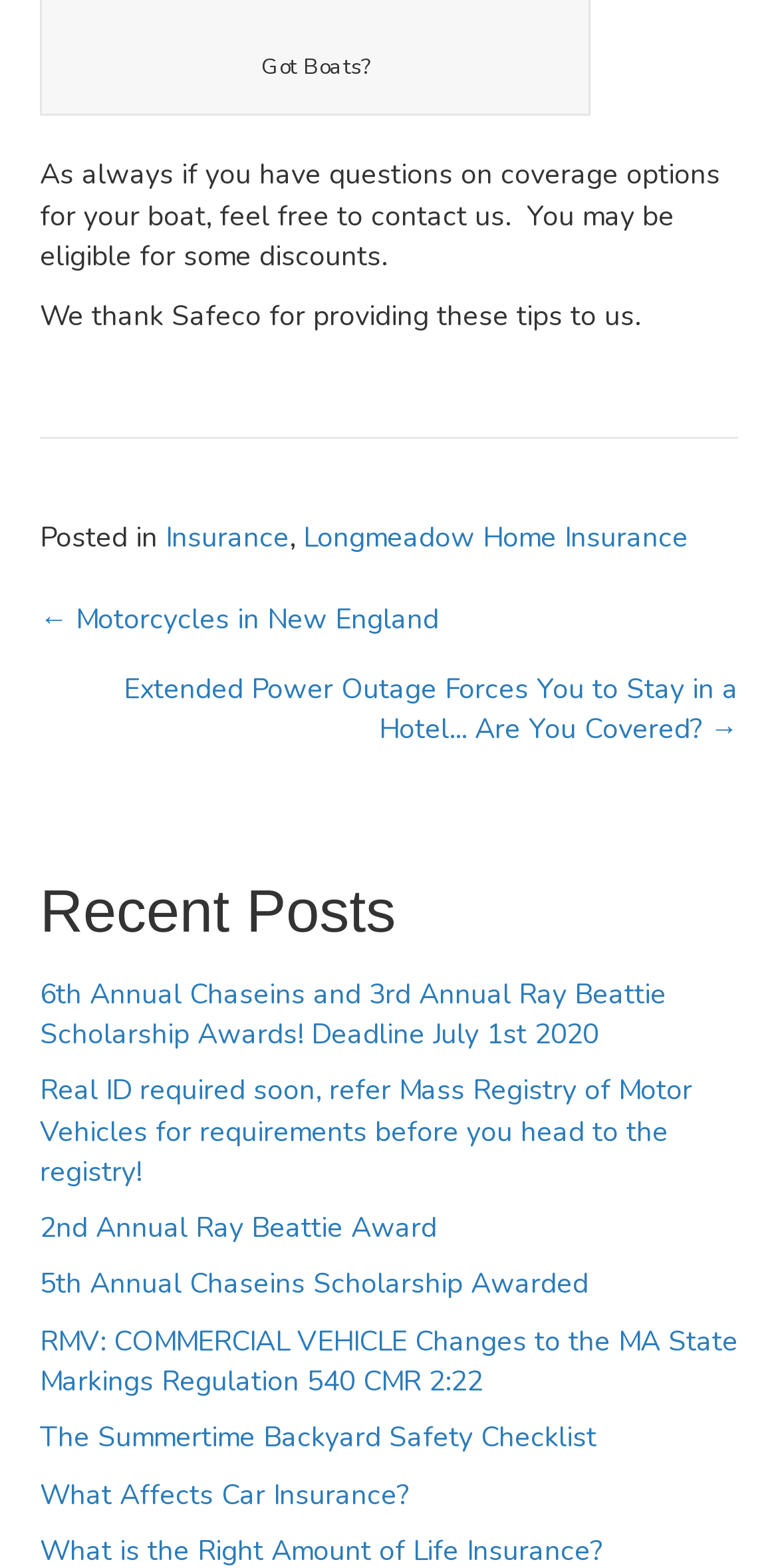How many recent posts are listed?
Provide a concise answer using a single word or phrase based on the image.

10